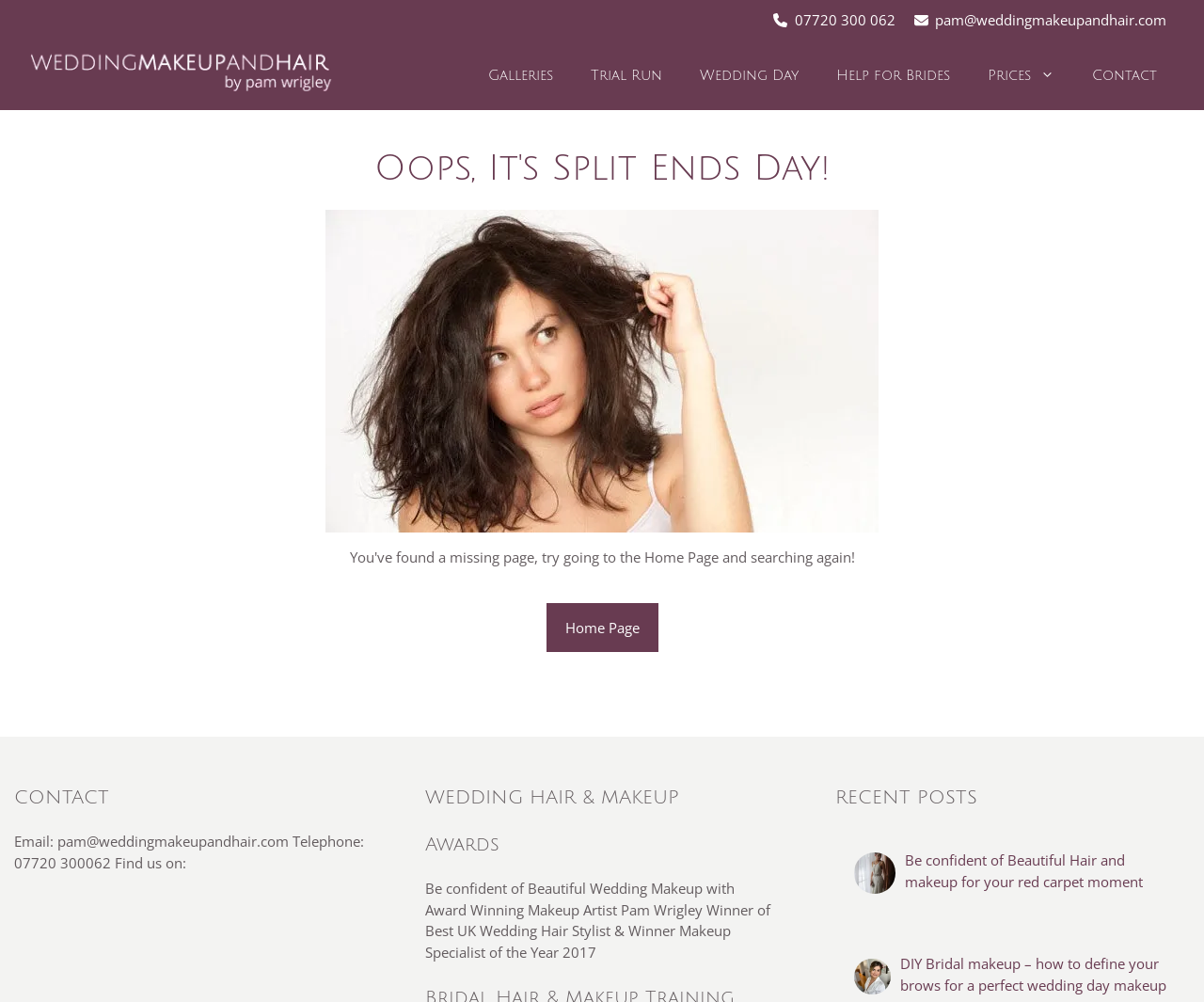What is the email address to contact the wedding makeup artist?
Analyze the screenshot and provide a detailed answer to the question.

I found the email address by looking at the contact information section at the bottom of the page, where it says 'Email: pam@weddingmakeupandhair.com Telephone: 07720 300062 Find us on:'.